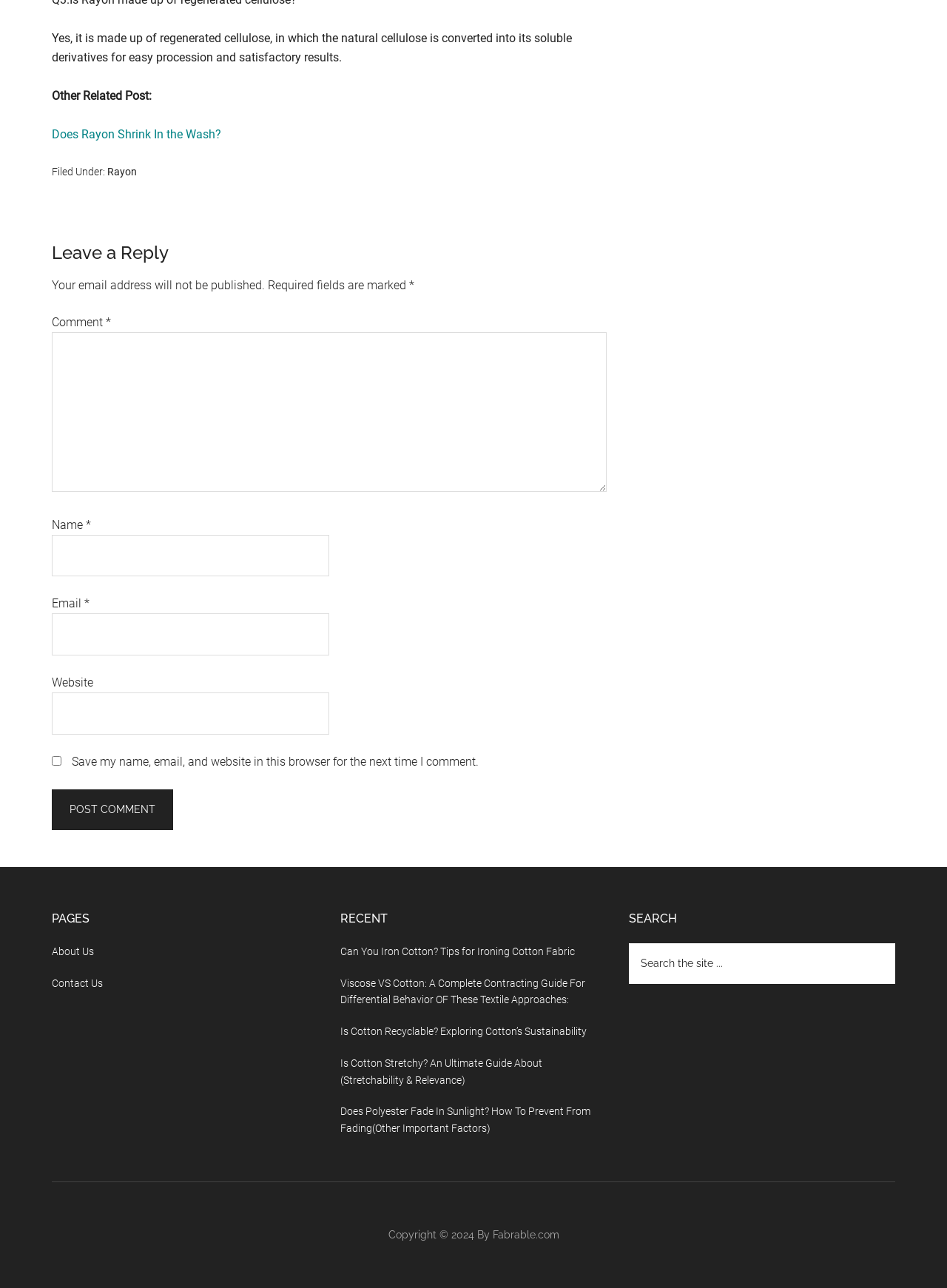Using a single word or phrase, answer the following question: 
What is the name of the website?

Fabrable.com